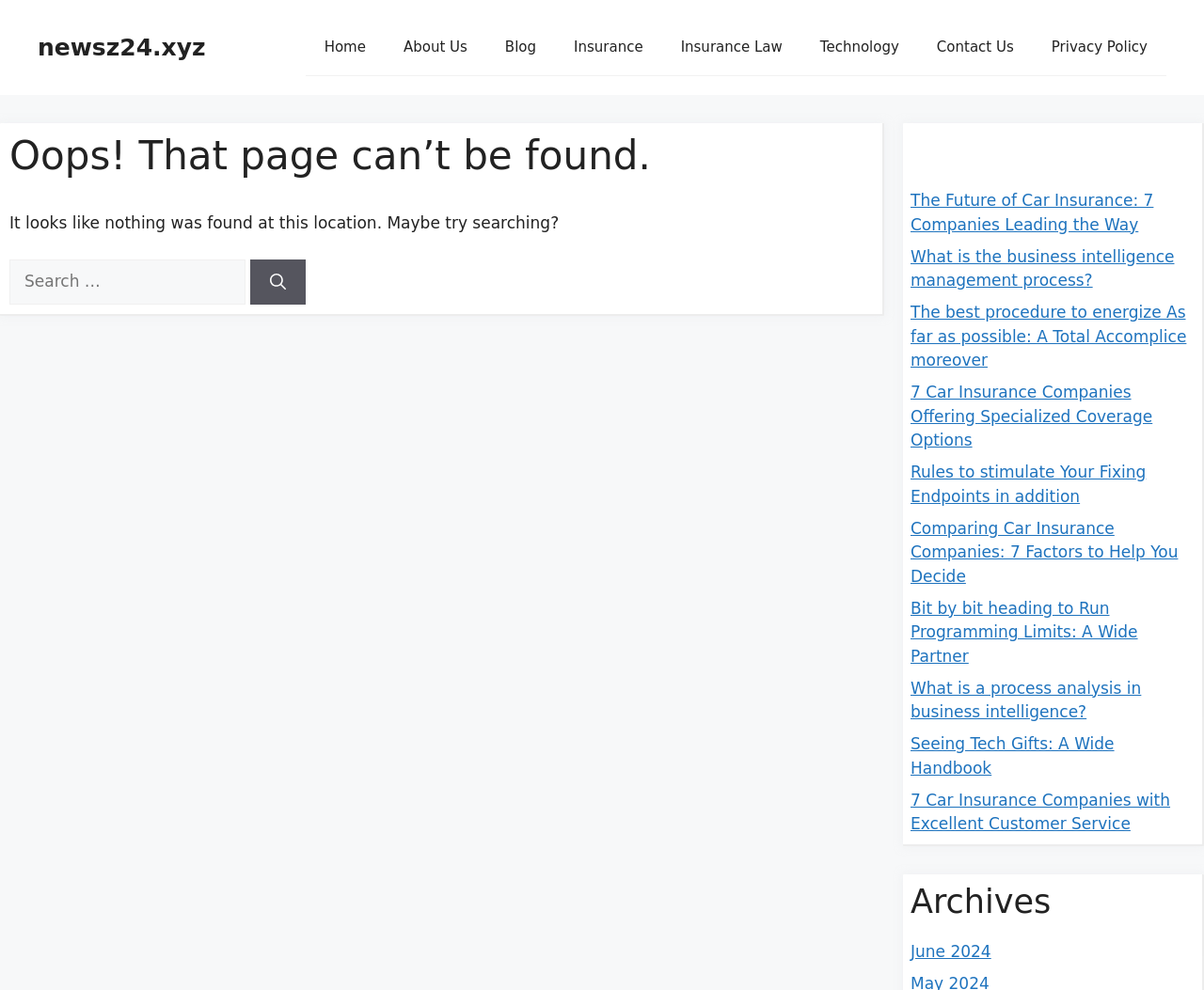Answer the question briefly using a single word or phrase: 
What is the purpose of the search box?

Search for content